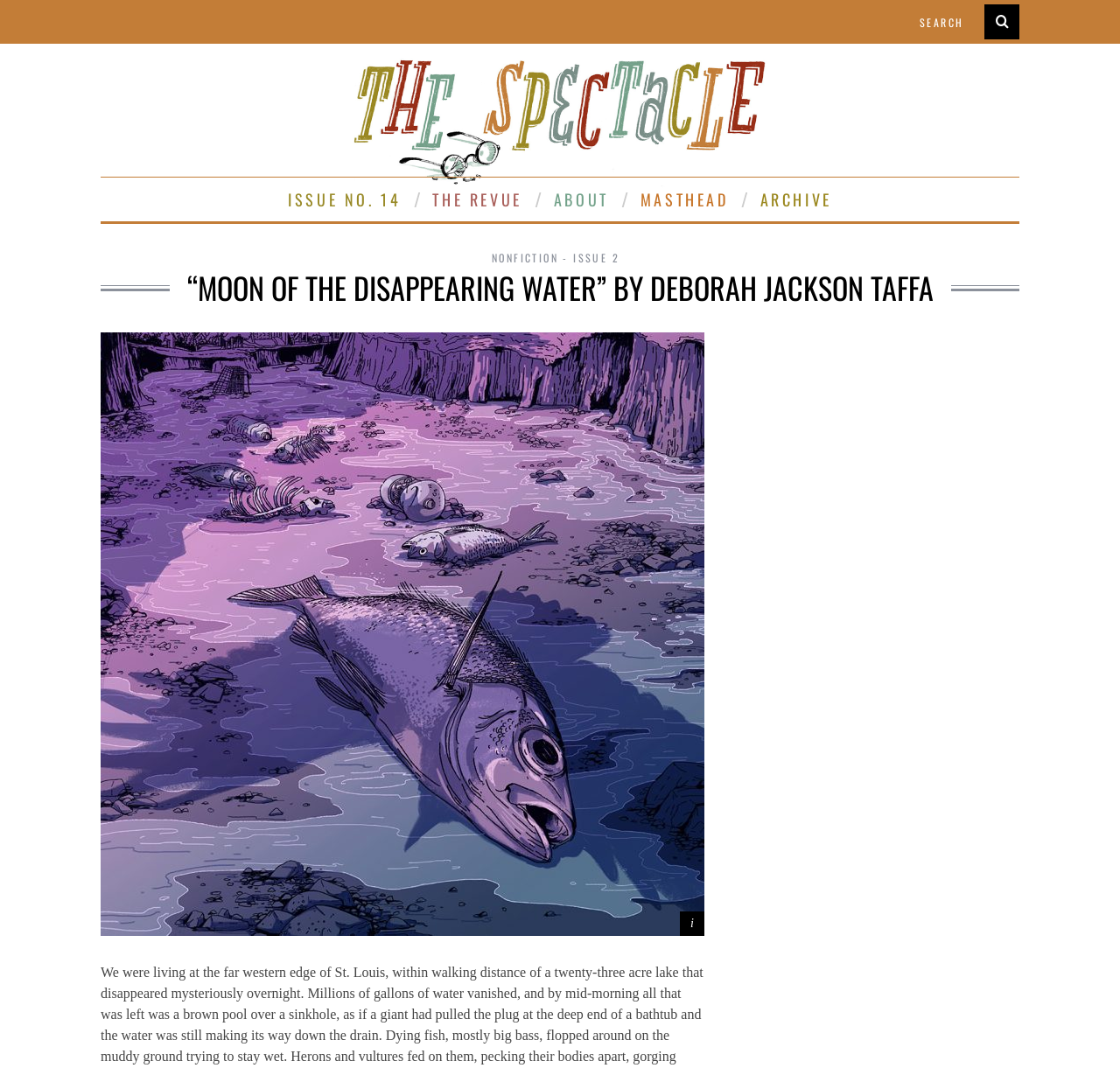Please give the bounding box coordinates of the area that should be clicked to fulfill the following instruction: "search for something". The coordinates should be in the format of four float numbers from 0 to 1, i.e., [left, top, right, bottom].

[0.809, 0.0, 0.91, 0.041]